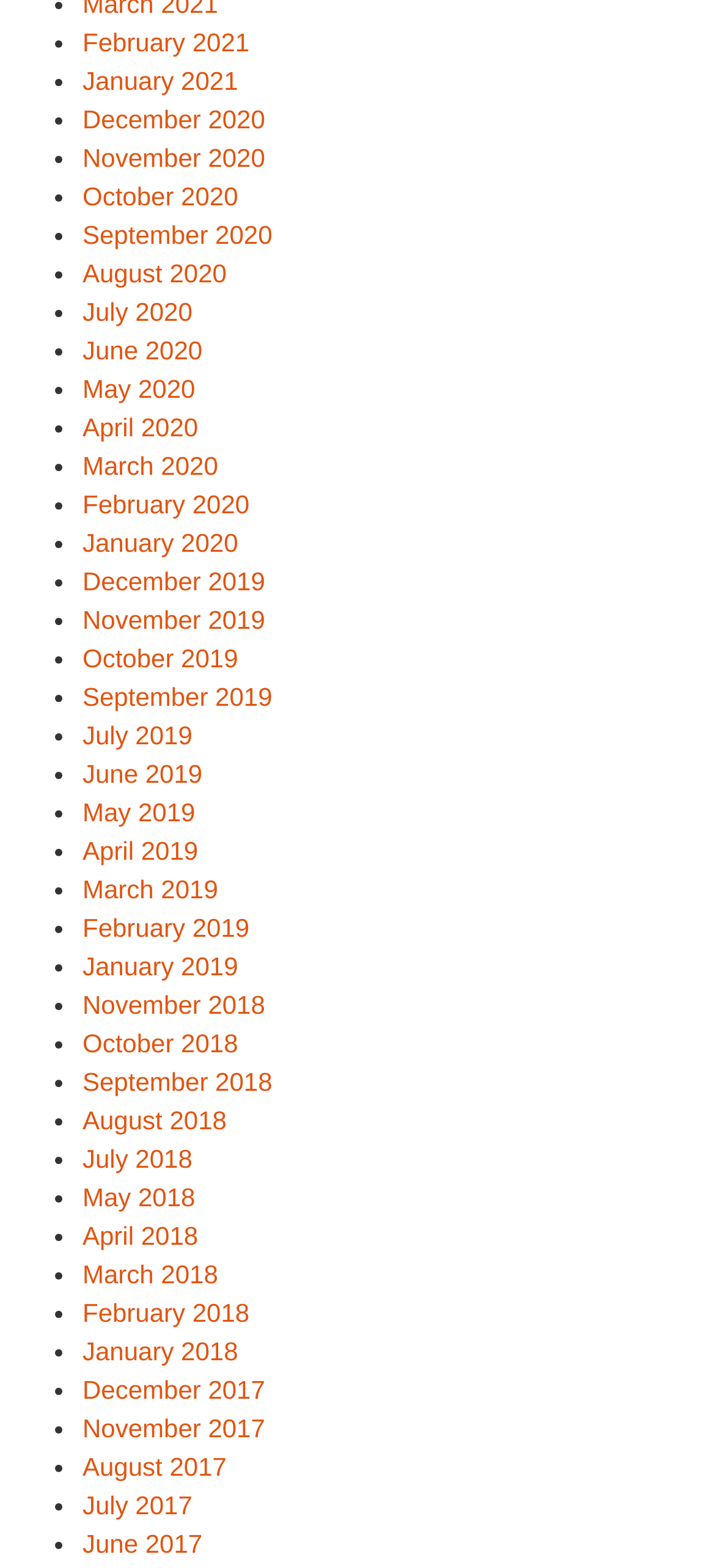Locate the bounding box coordinates of the element to click to perform the following action: 'View November 2017'. The coordinates should be given as four float values between 0 and 1, in the form of [left, top, right, bottom].

[0.115, 0.902, 0.371, 0.921]